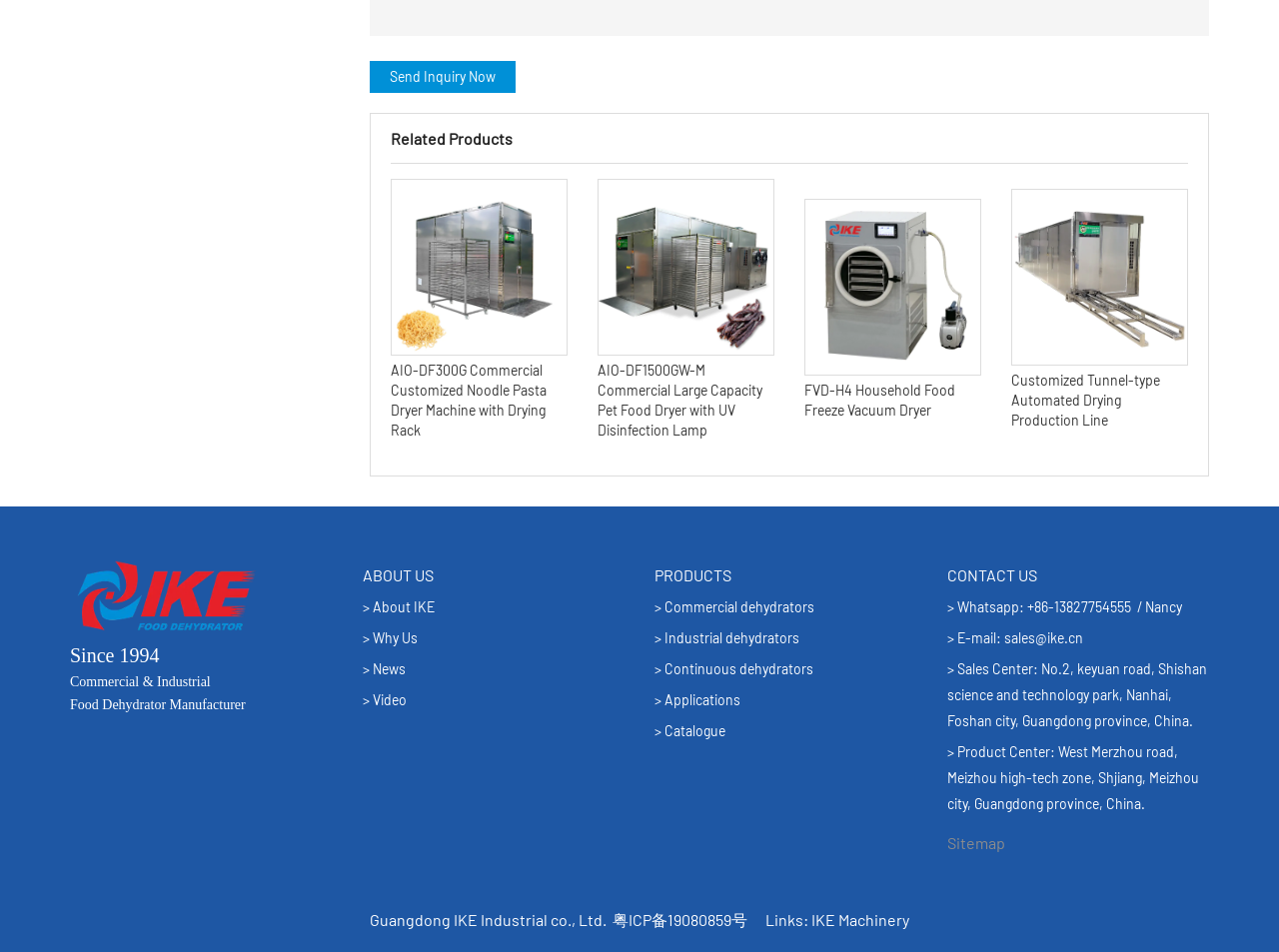What type of products does the company manufacture?
Use the image to answer the question with a single word or phrase.

Food dehydrators